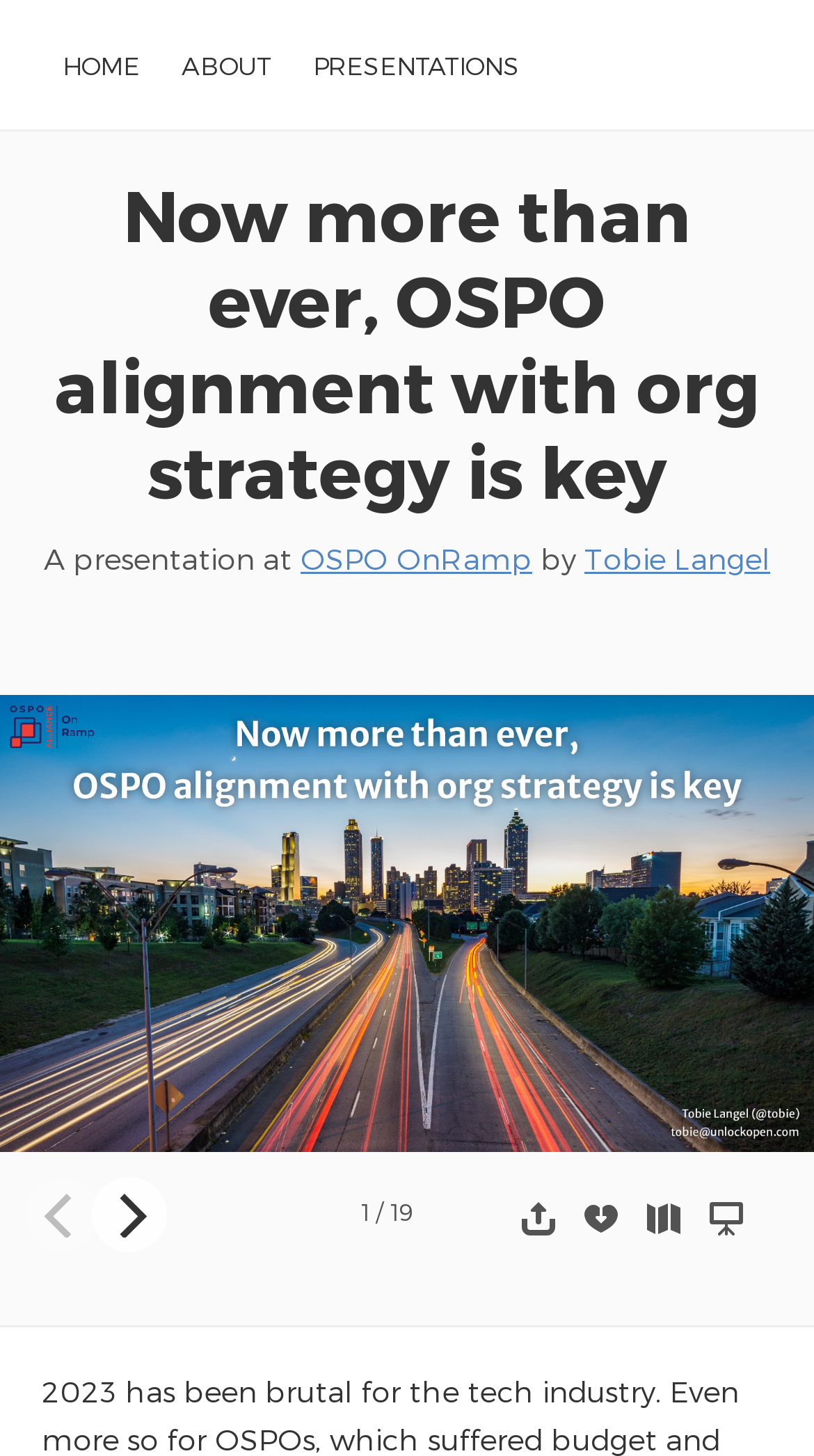Please specify the bounding box coordinates of the clickable section necessary to execute the following command: "view presentations".

[0.385, 0.034, 0.638, 0.054]